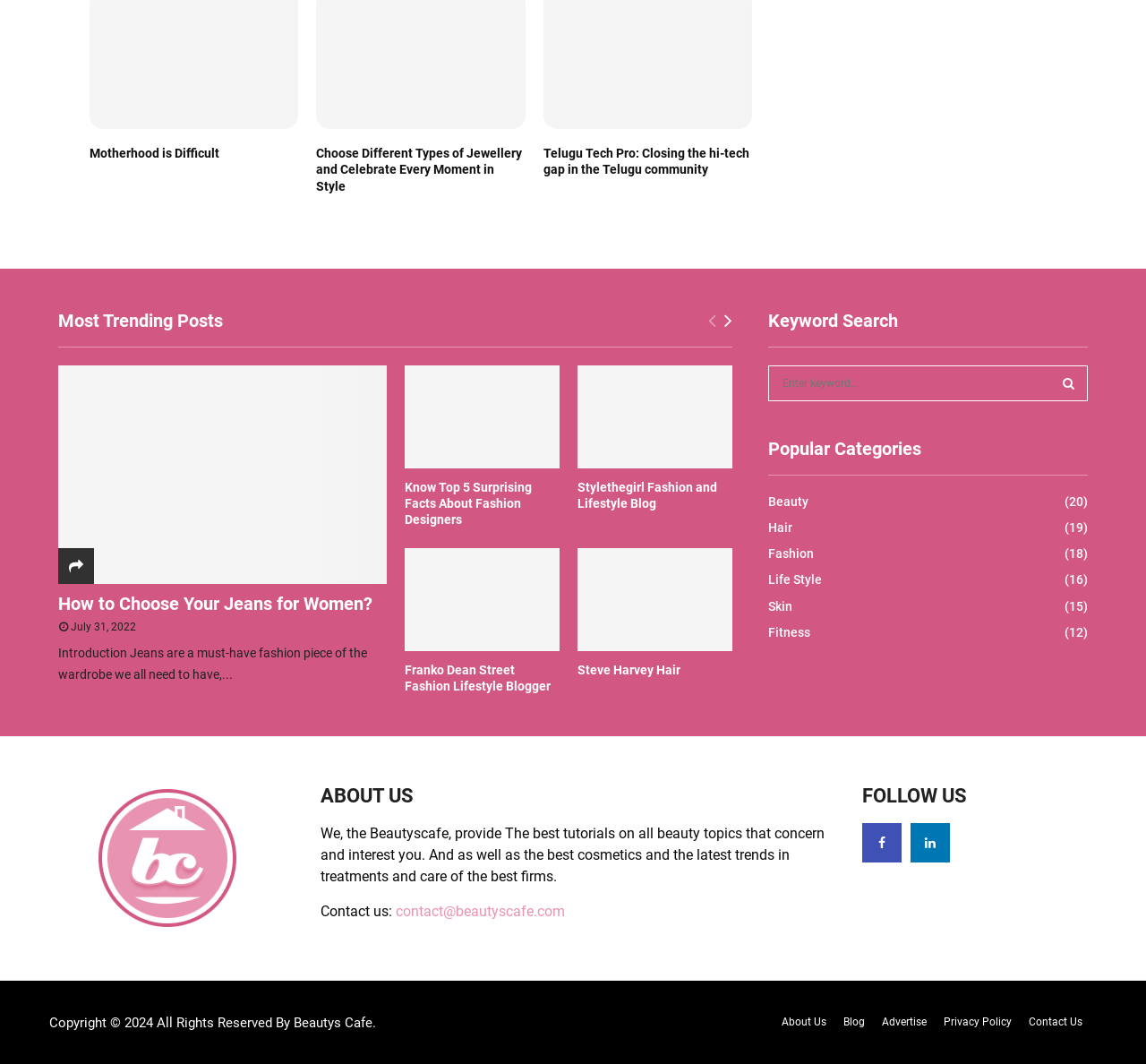Please pinpoint the bounding box coordinates for the region I should click to adhere to this instruction: "Read about Motherhood is Difficult".

[0.078, 0.137, 0.191, 0.151]